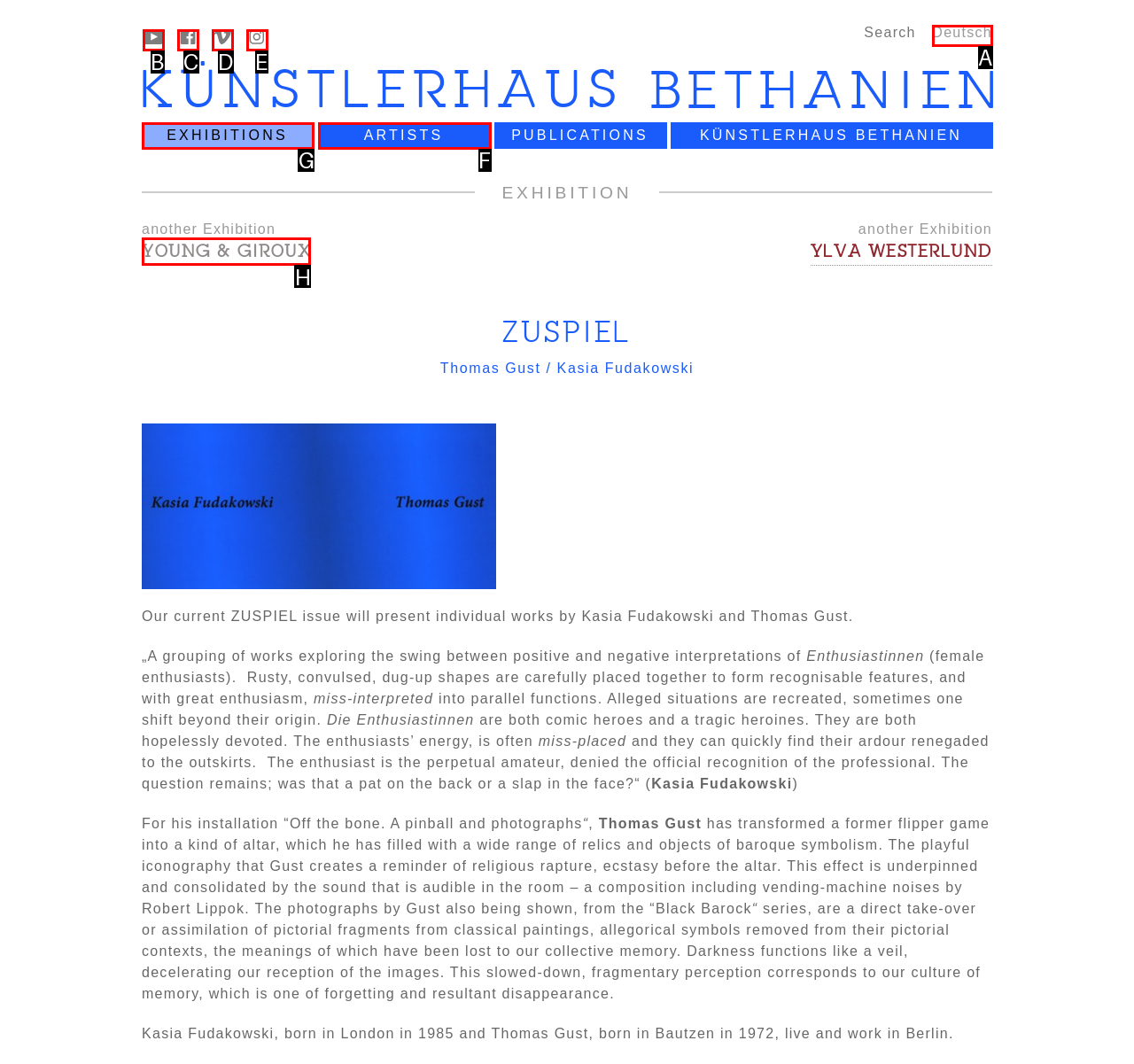Show which HTML element I need to click to perform this task: Check the publication date Answer with the letter of the correct choice.

None